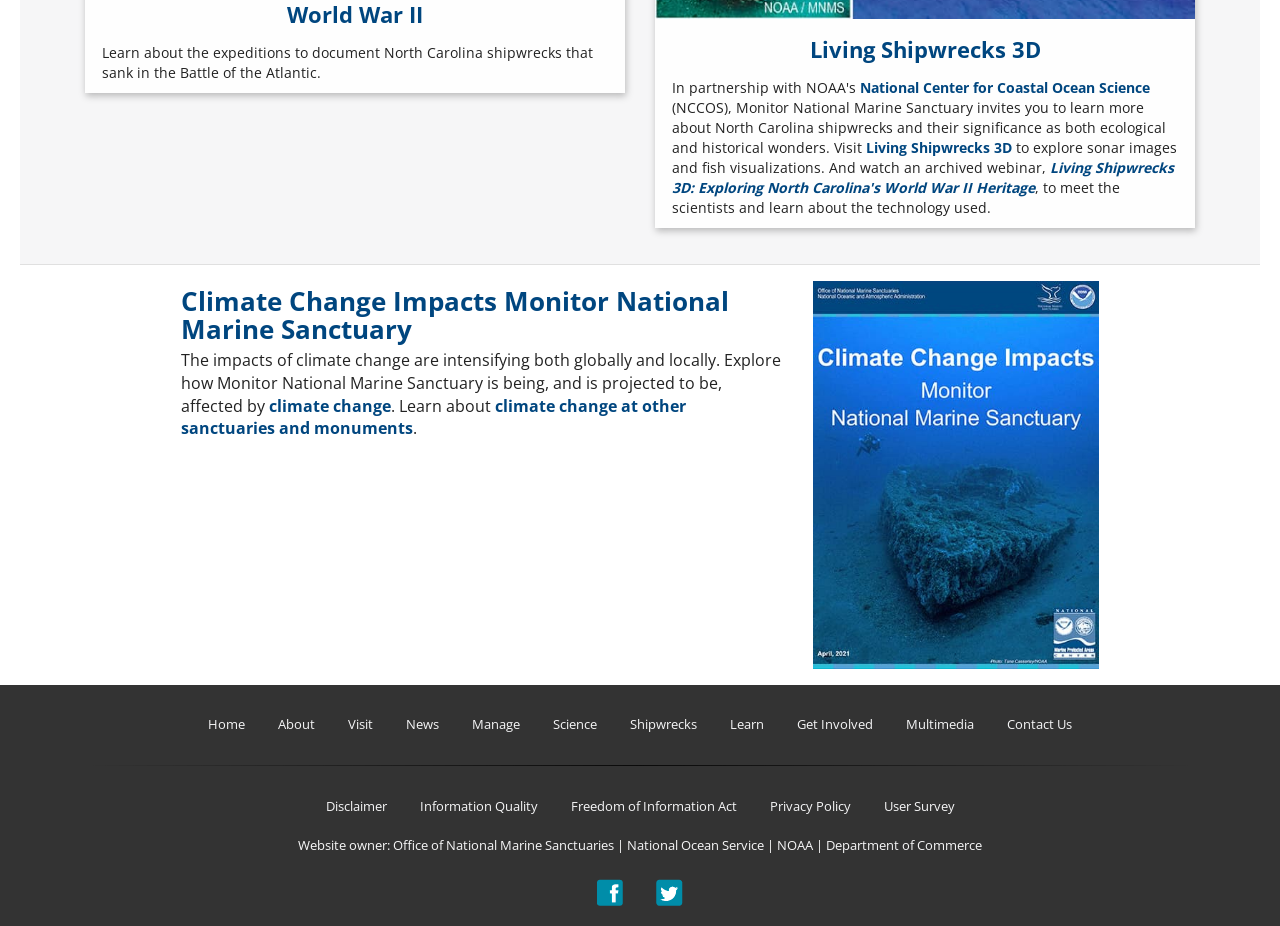Please identify the bounding box coordinates of the area I need to click to accomplish the following instruction: "Visit the Home page".

[0.162, 0.772, 0.191, 0.792]